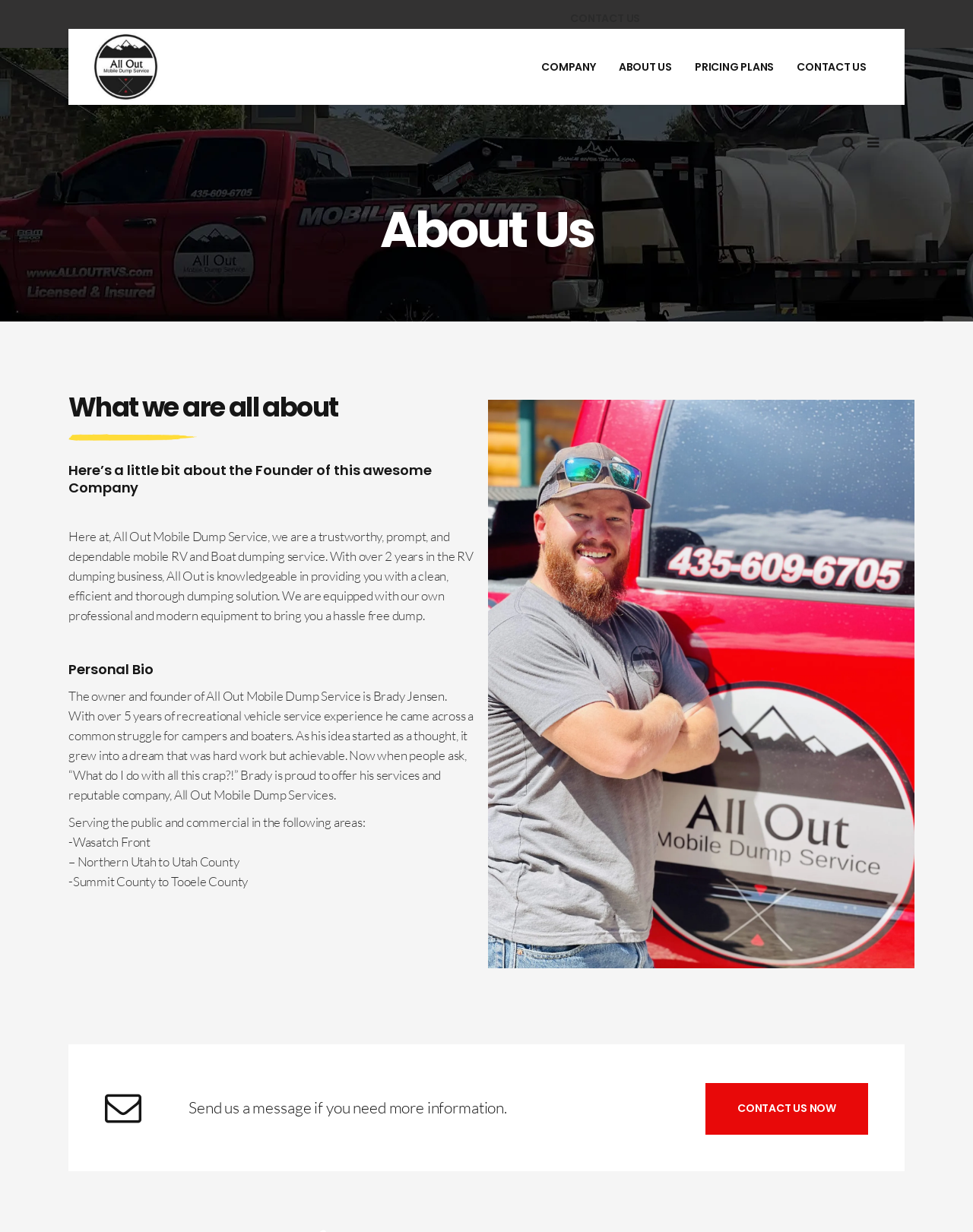Who is the founder of the company?
Look at the image and provide a detailed response to the question.

The founder of the company is Brady Jensen, as mentioned in the text 'The owner and founder of All Out Mobile Dump Service is Brady Jensen.'